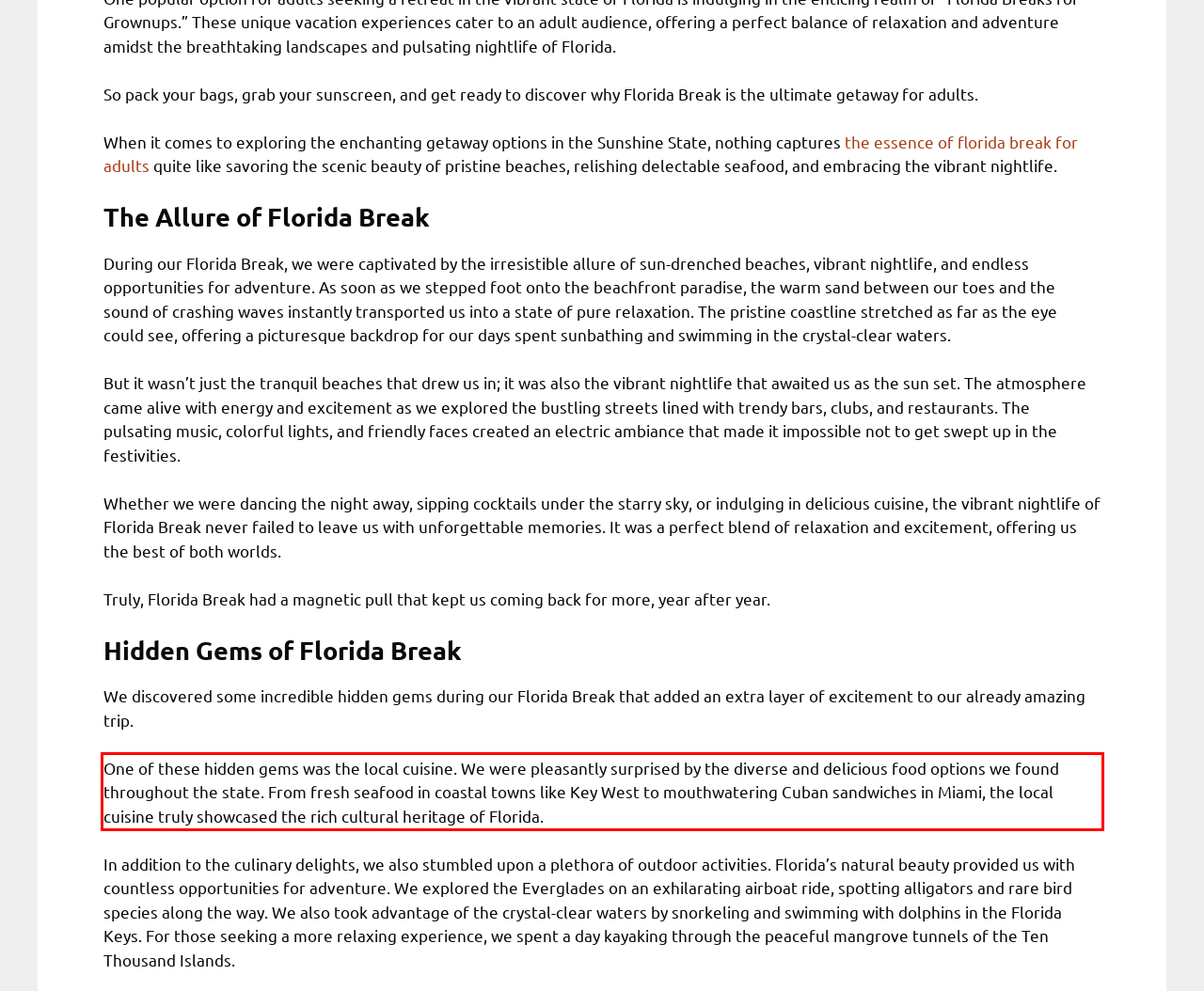Examine the screenshot of the webpage, locate the red bounding box, and perform OCR to extract the text contained within it.

One of these hidden gems was the local cuisine. We were pleasantly surprised by the diverse and delicious food options we found throughout the state. From fresh seafood in coastal towns like Key West to mouthwatering Cuban sandwiches in Miami, the local cuisine truly showcased the rich cultural heritage of Florida.